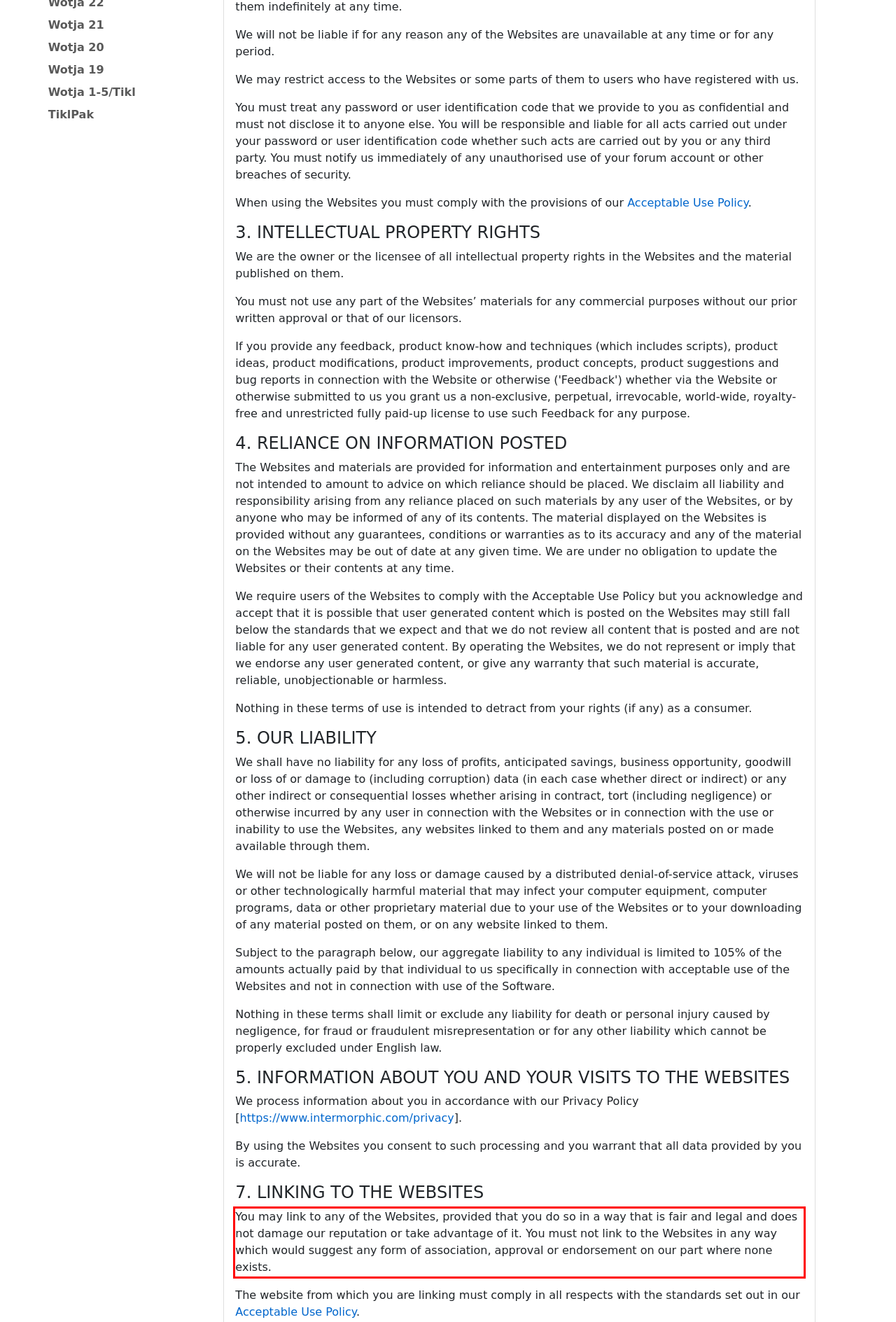Please look at the webpage screenshot and extract the text enclosed by the red bounding box.

You may link to any of the Websites, provided that you do so in a way that is fair and legal and does not damage our reputation or take advantage of it. You must not link to the Websites in any way which would suggest any form of association, approval or endorsement on our part where none exists.